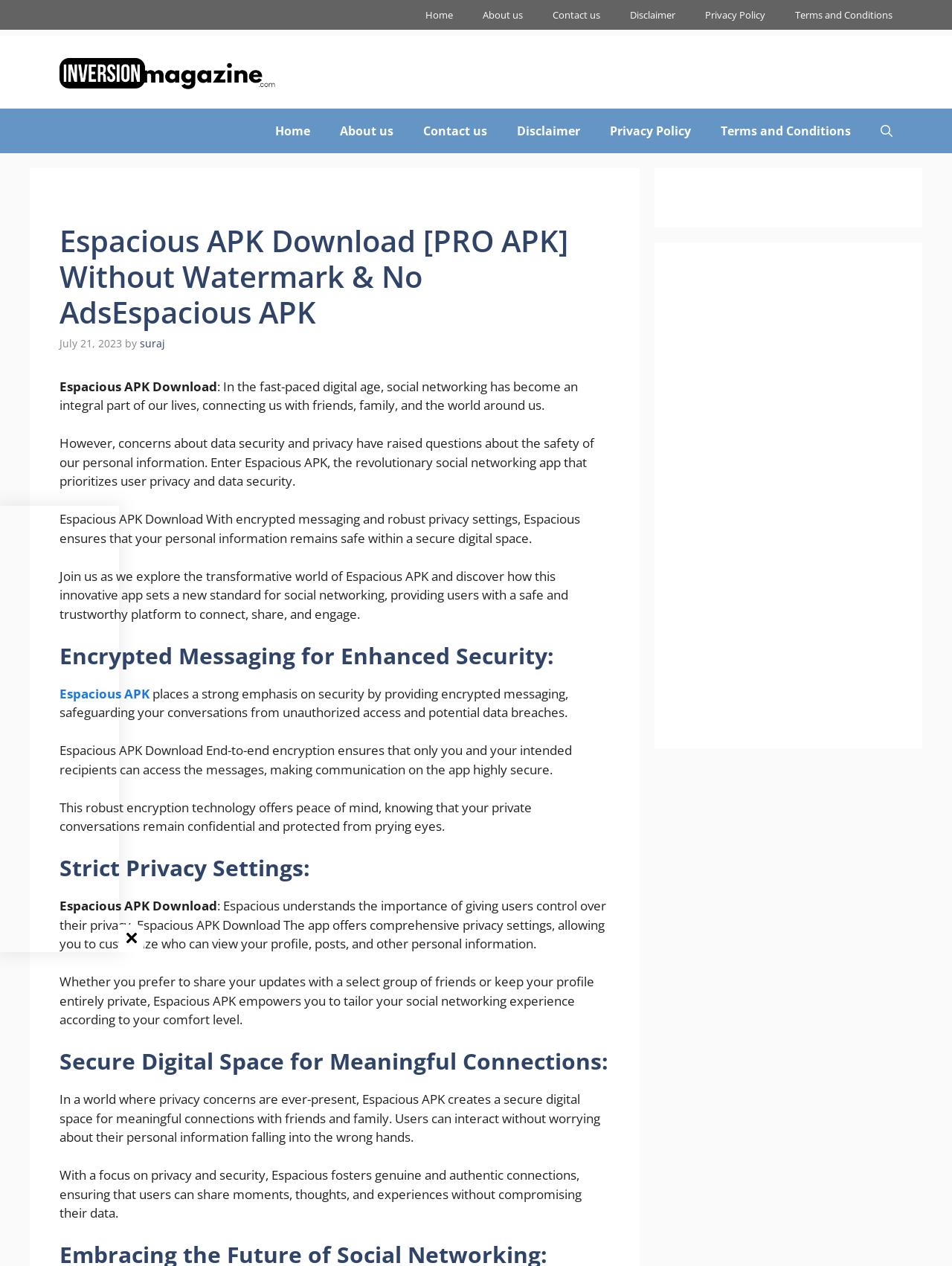What is the date of the article?
With the help of the image, please provide a detailed response to the question.

The date of the article is mentioned in the paragraph 'July 21, 2023' which is located below the heading 'Espacious APK Download [PRO APK] Without Watermark & No AdsEspacious APK'.